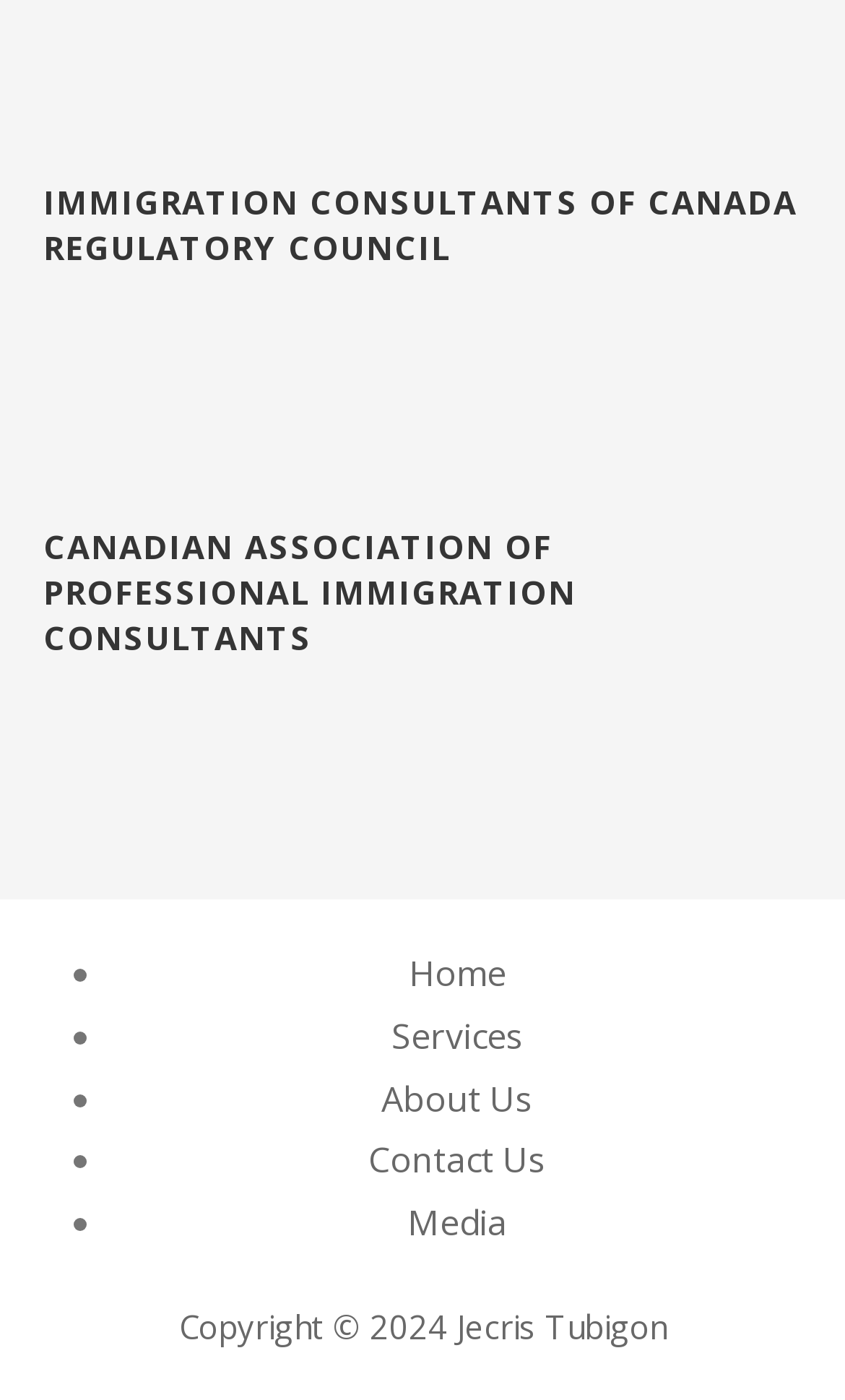Locate the bounding box coordinates for the element described below: "Home". The coordinates must be four float values between 0 and 1, formatted as [left, top, right, bottom].

[0.483, 0.678, 0.599, 0.712]